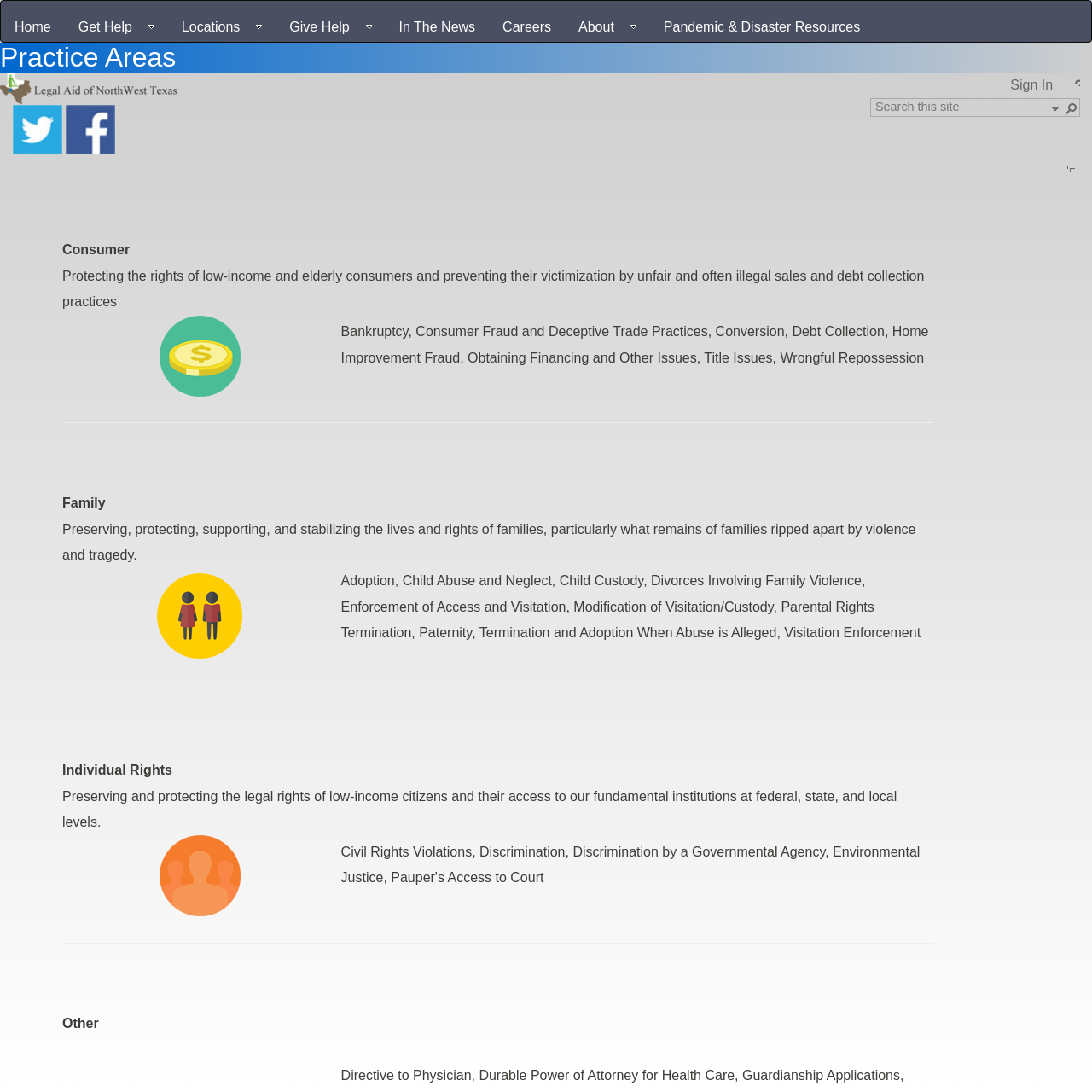From the webpage screenshot, predict the bounding box coordinates (top-left x, top-left y, bottom-right x, bottom-right y) for the UI element described here: Pandemic & Disaster Resources

[0.607, 0.016, 0.788, 0.033]